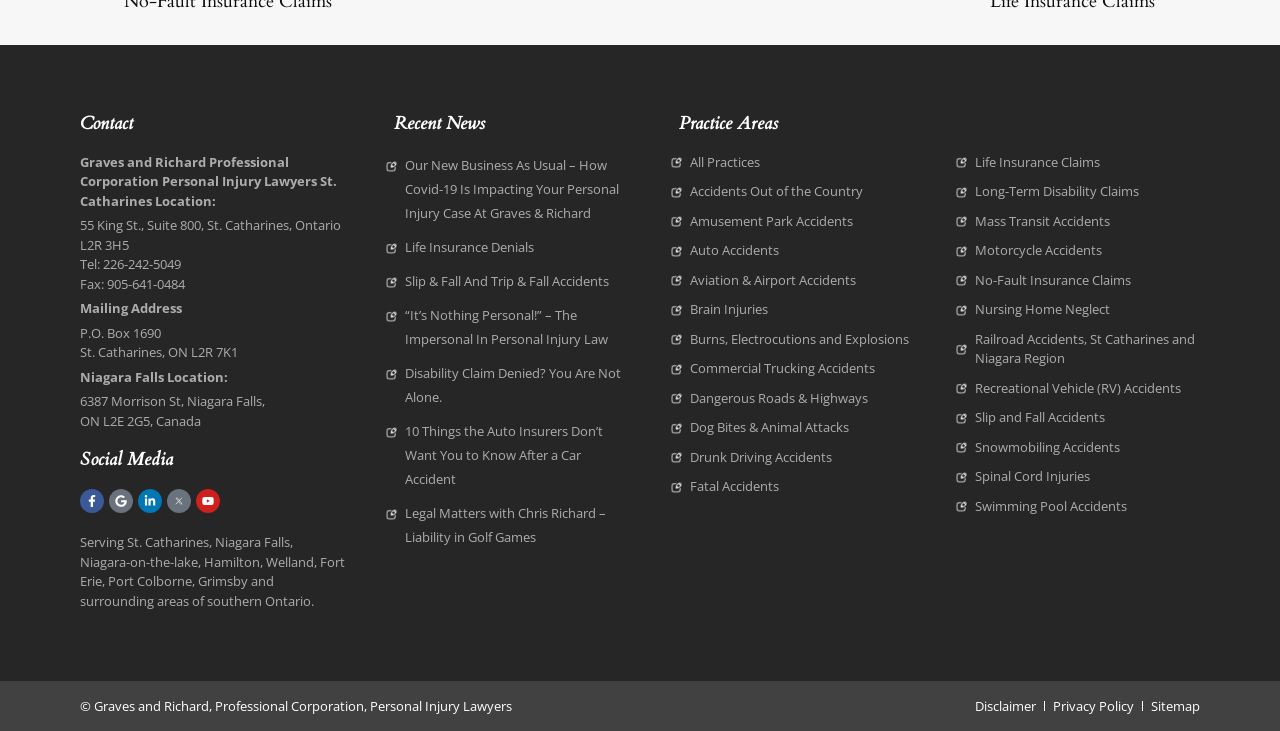What is the address of Graves and Richard Professional Corporation in St. Catharines?
Using the information from the image, give a concise answer in one word or a short phrase.

55 King St., Suite 800, St. Catharines, Ontario L2R 3H5